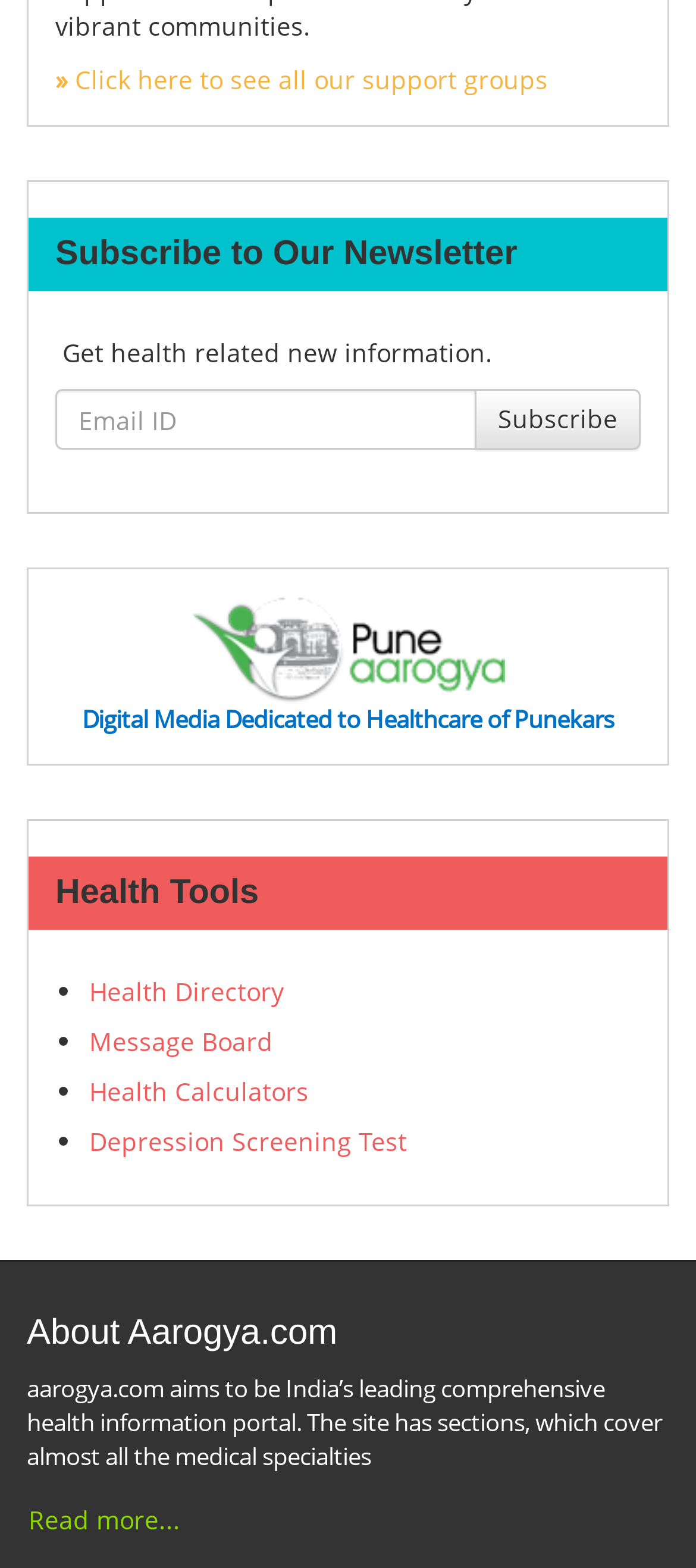Show the bounding box coordinates for the element that needs to be clicked to execute the following instruction: "Read more about Aarogya.com". Provide the coordinates in the form of four float numbers between 0 and 1, i.e., [left, top, right, bottom].

[0.038, 0.951, 0.262, 0.988]